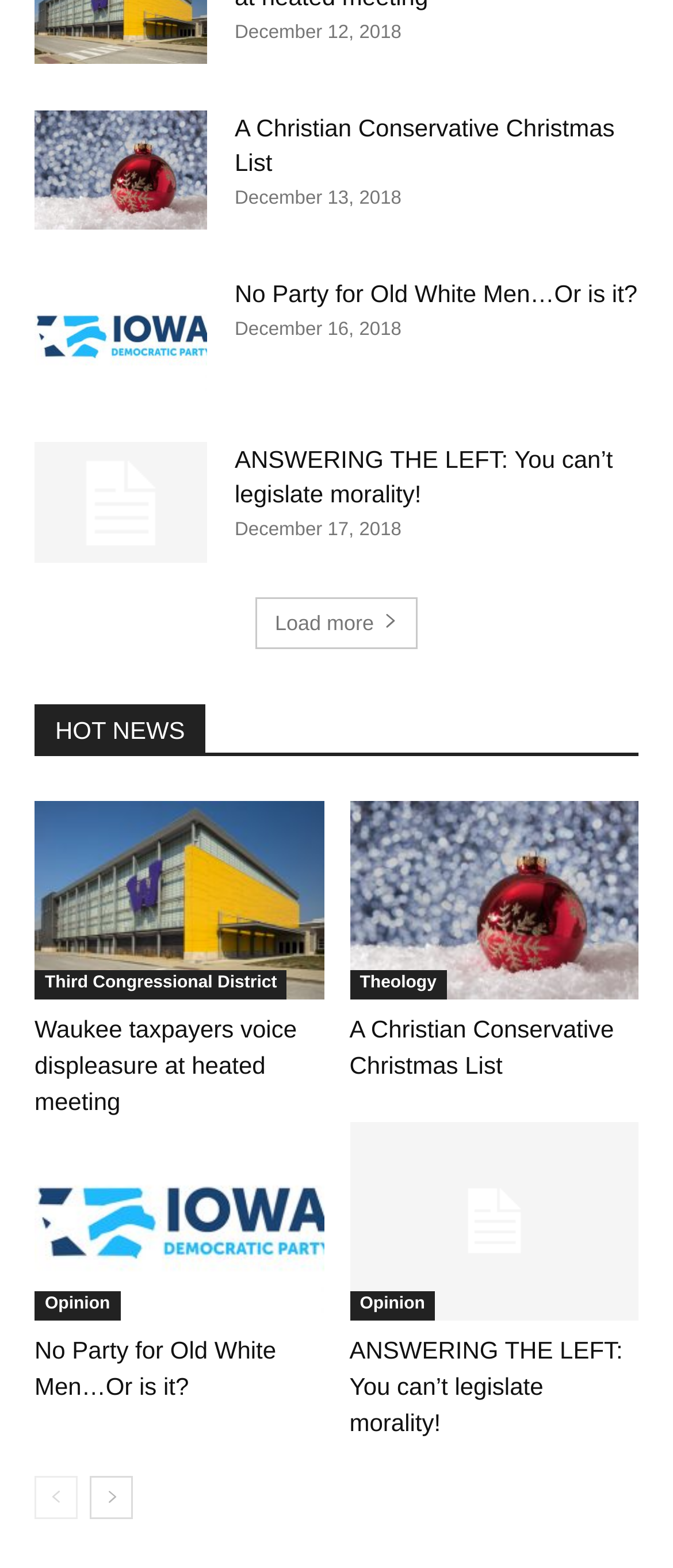Please give a succinct answer to the question in one word or phrase:
Is there a way to navigate to previous or next pages?

Yes